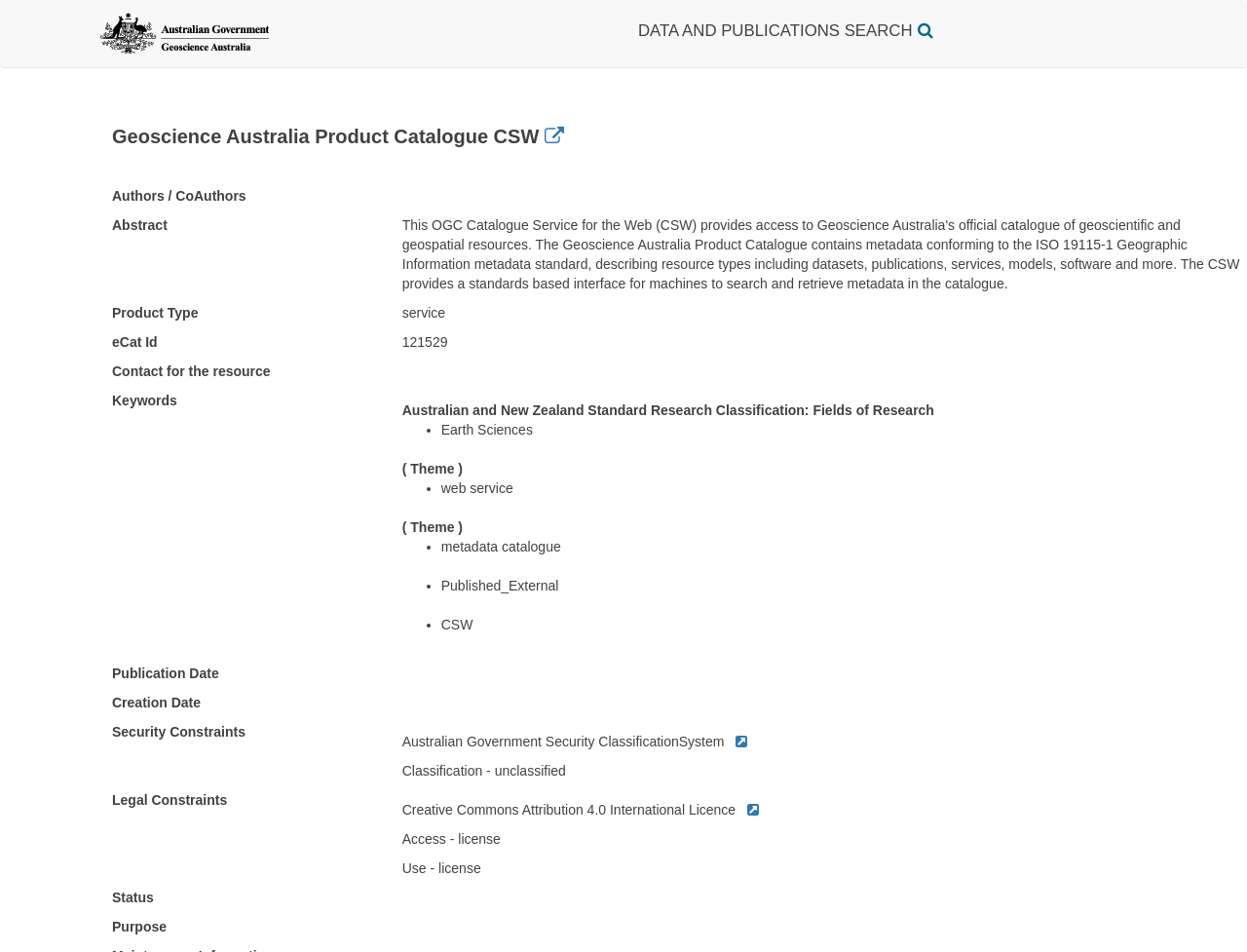What is the theme of the first keyword?
Using the image, give a concise answer in the form of a single word or short phrase.

Earth Sciences